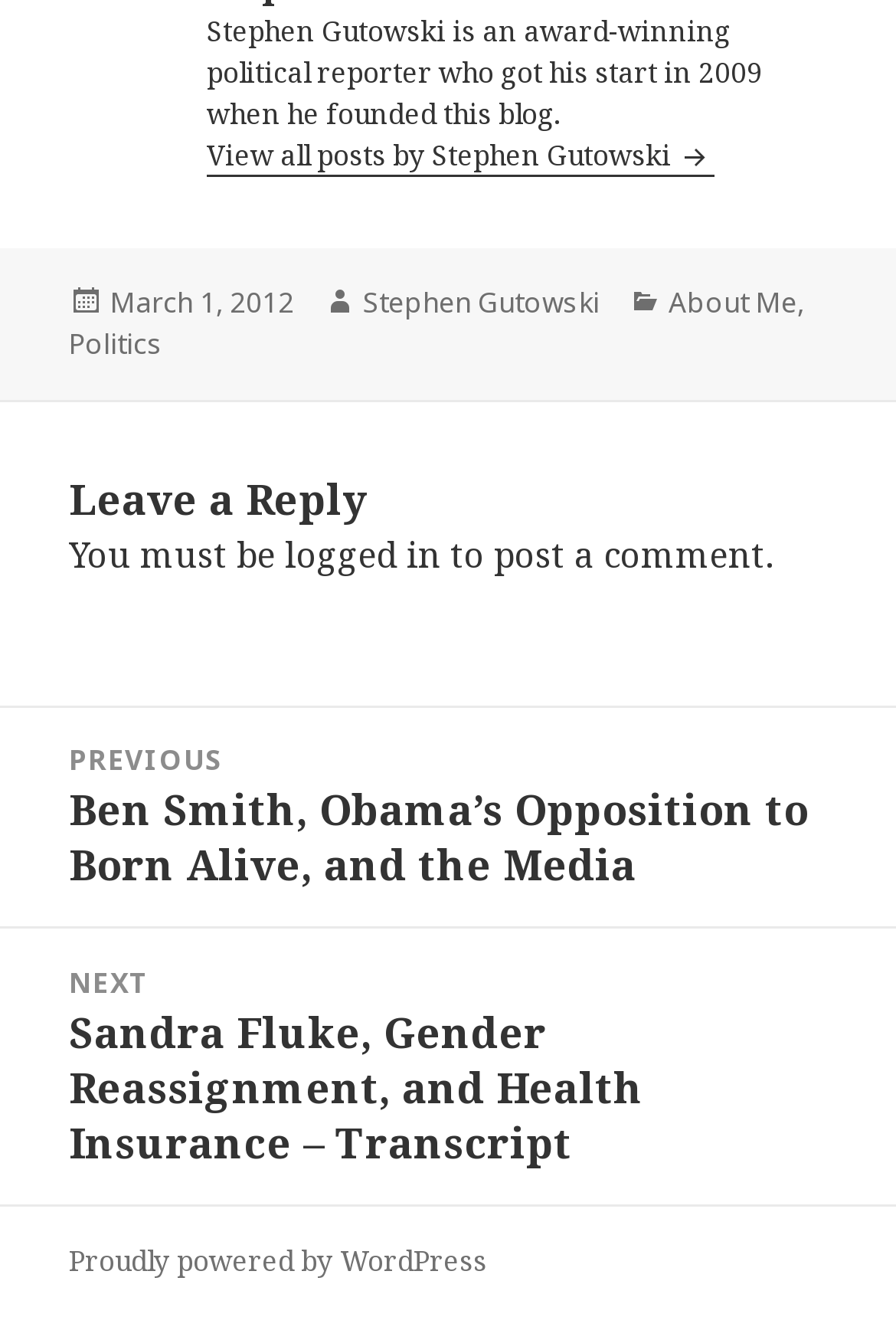Specify the bounding box coordinates of the area to click in order to execute this command: 'Go to Stephen Gutowski's homepage'. The coordinates should consist of four float numbers ranging from 0 to 1, and should be formatted as [left, top, right, bottom].

[0.405, 0.214, 0.669, 0.245]